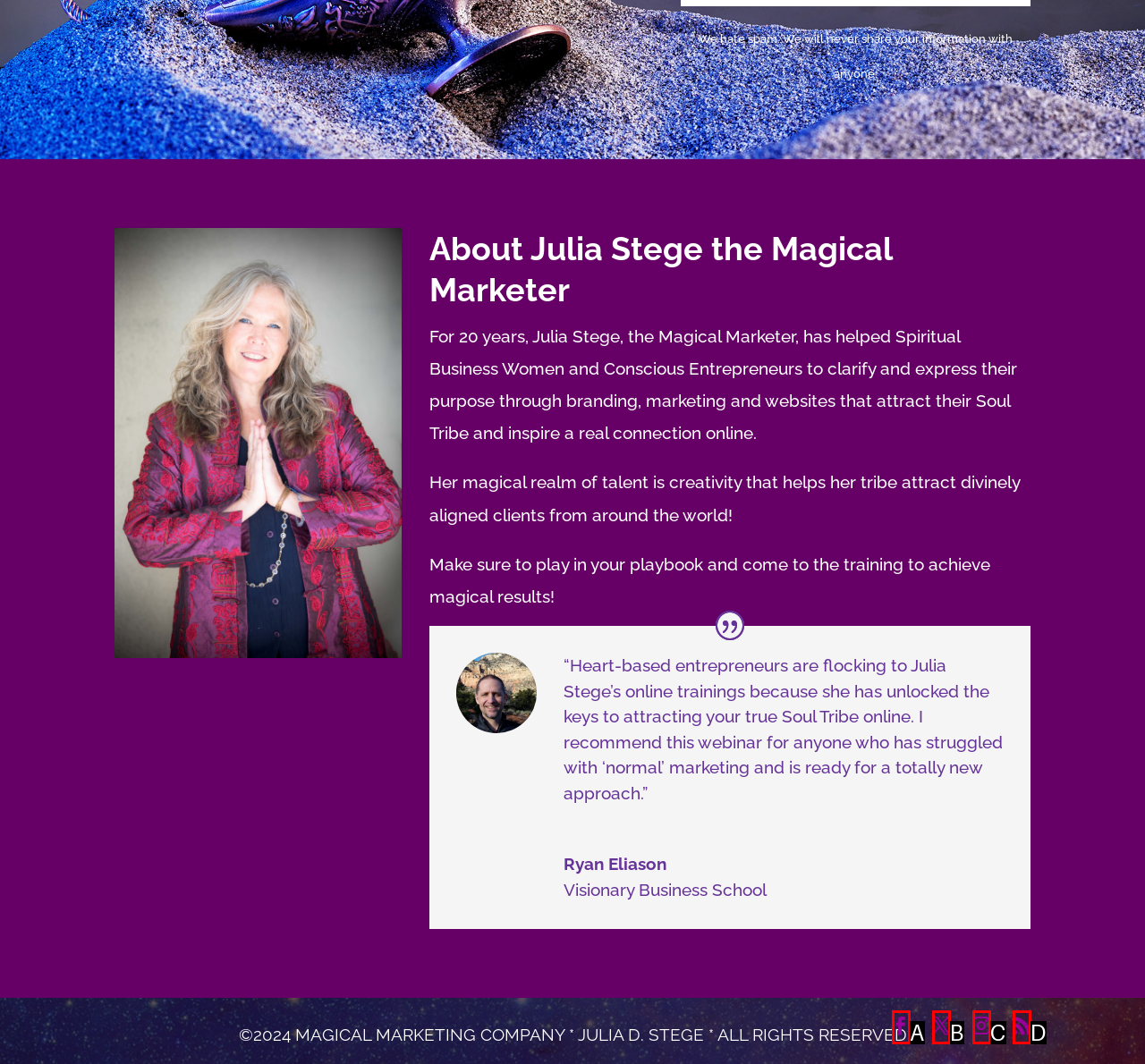Select the HTML element that matches the description: X. Provide the letter of the chosen option as your answer.

B